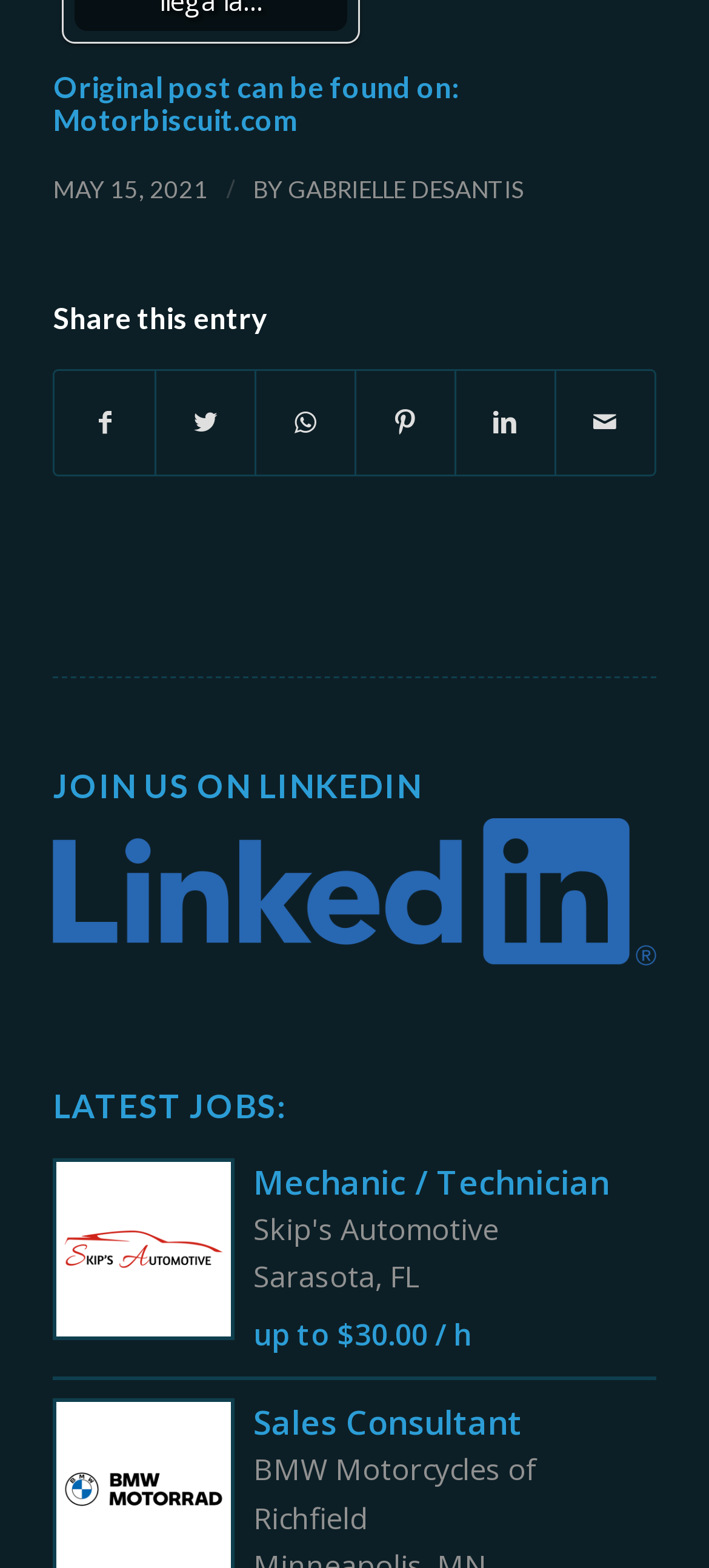Indicate the bounding box coordinates of the clickable region to achieve the following instruction: "Visit Motorbiscuit.com."

[0.075, 0.065, 0.421, 0.087]